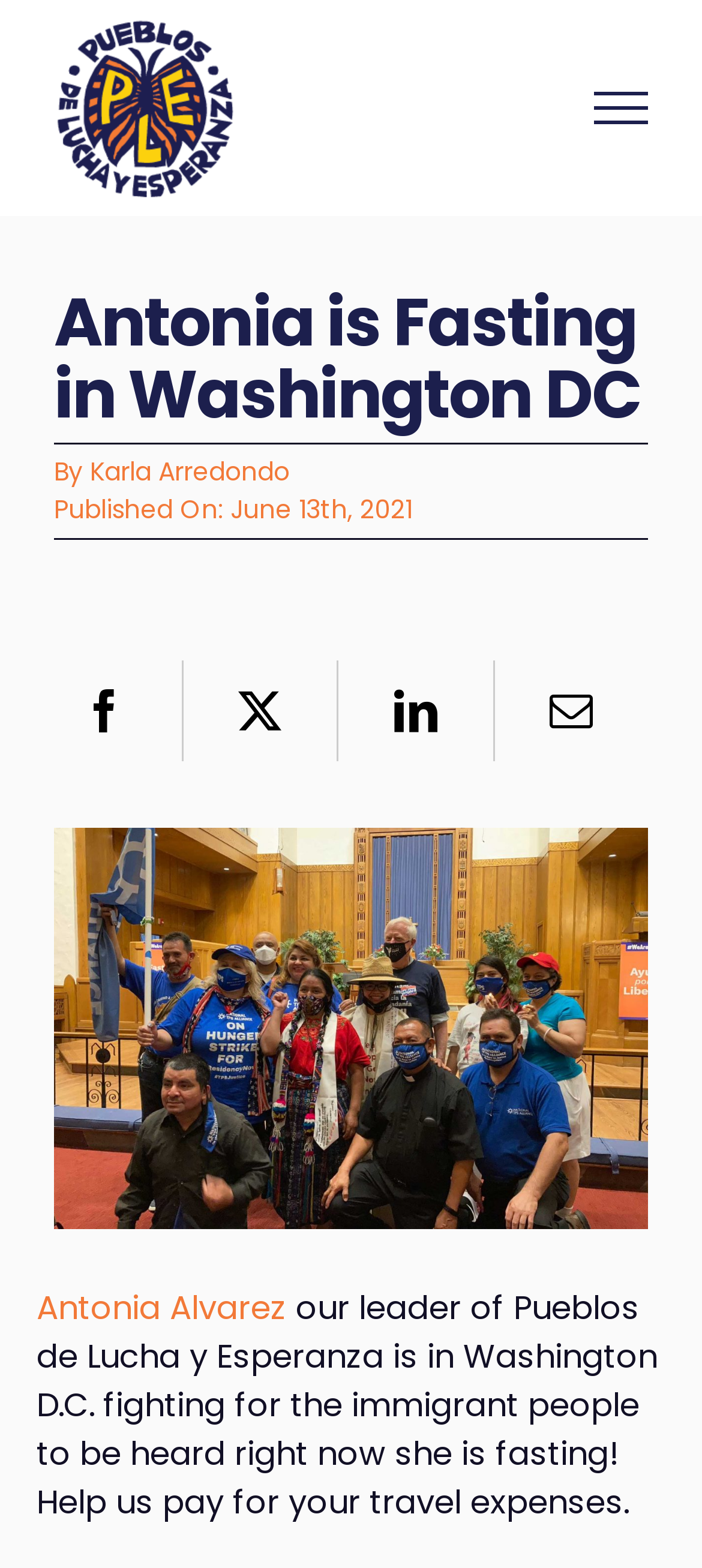Identify the bounding box coordinates of the region I need to click to complete this instruction: "Click the Pueblos Midwest Logo".

[0.077, 0.011, 0.333, 0.126]